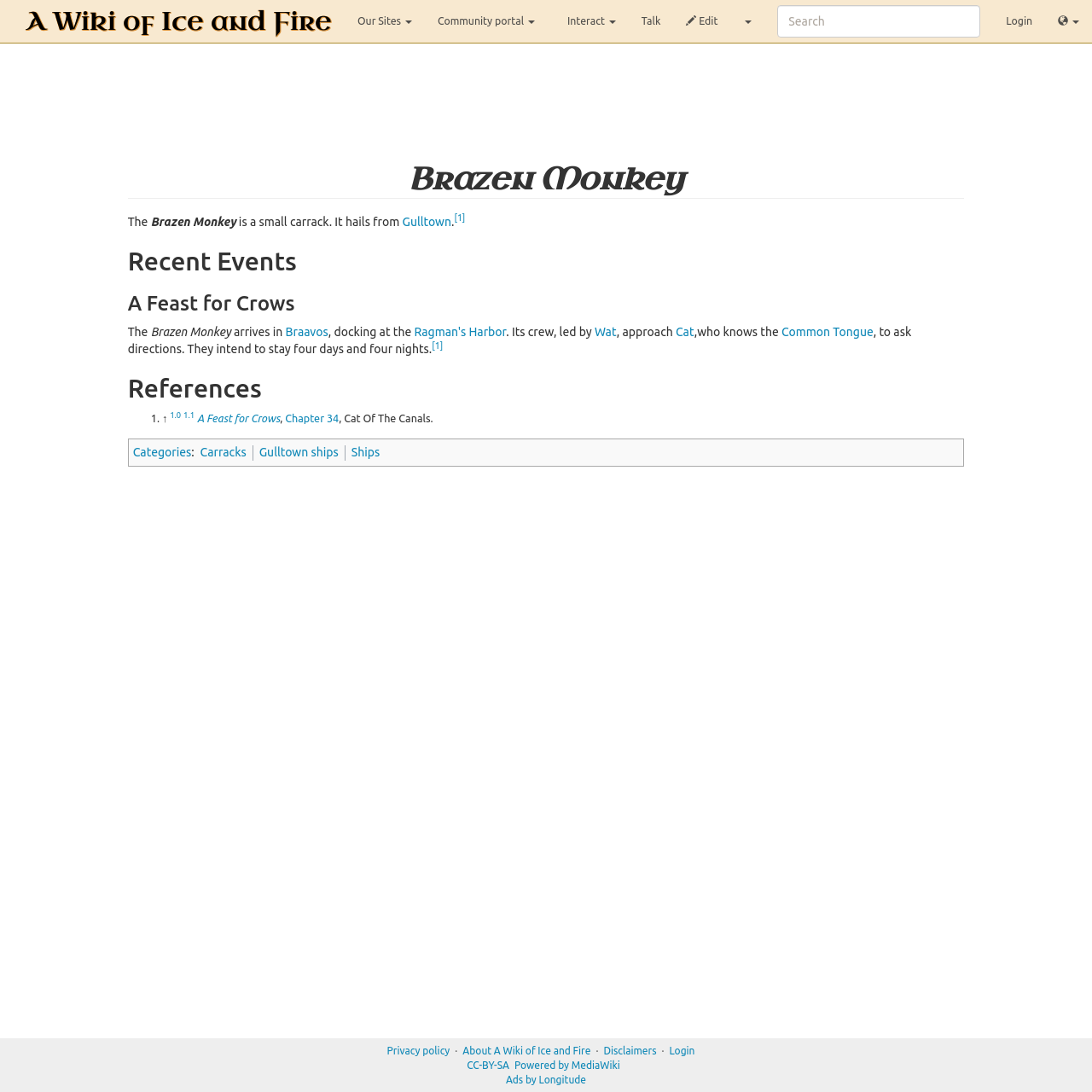What is the name of the harbor where the Brazen Monkey docks?
Using the information from the image, answer the question thoroughly.

According to the webpage, the Brazen Monkey 'docks at the Ragman's Harbor', which is the name of the harbor where the ship arrives.